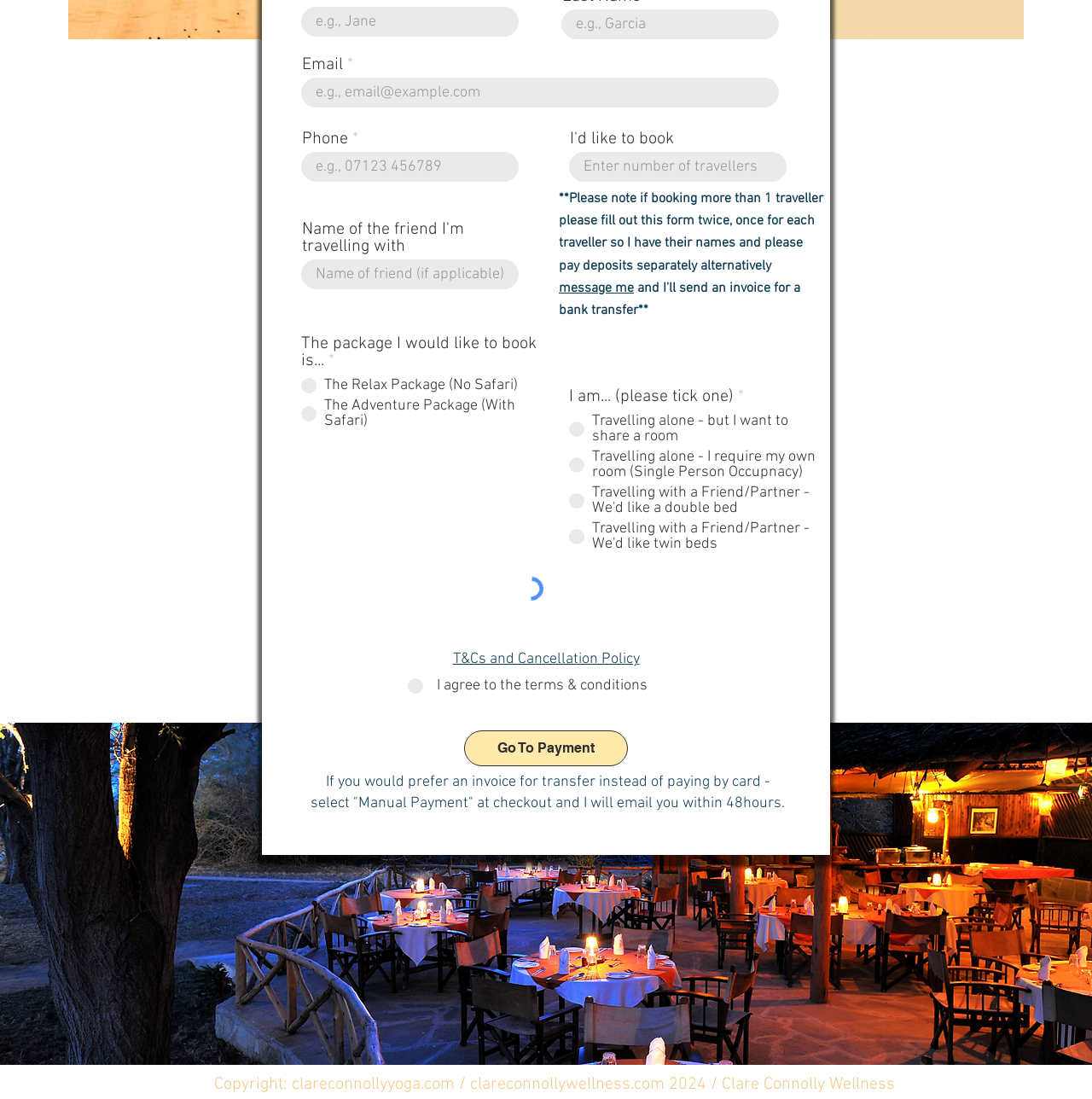Using floating point numbers between 0 and 1, provide the bounding box coordinates in the format (top-left x, top-left y, bottom-right x, bottom-right y). Locate the UI element described here: T&Cs and Cancellation Policy

[0.414, 0.592, 0.586, 0.608]